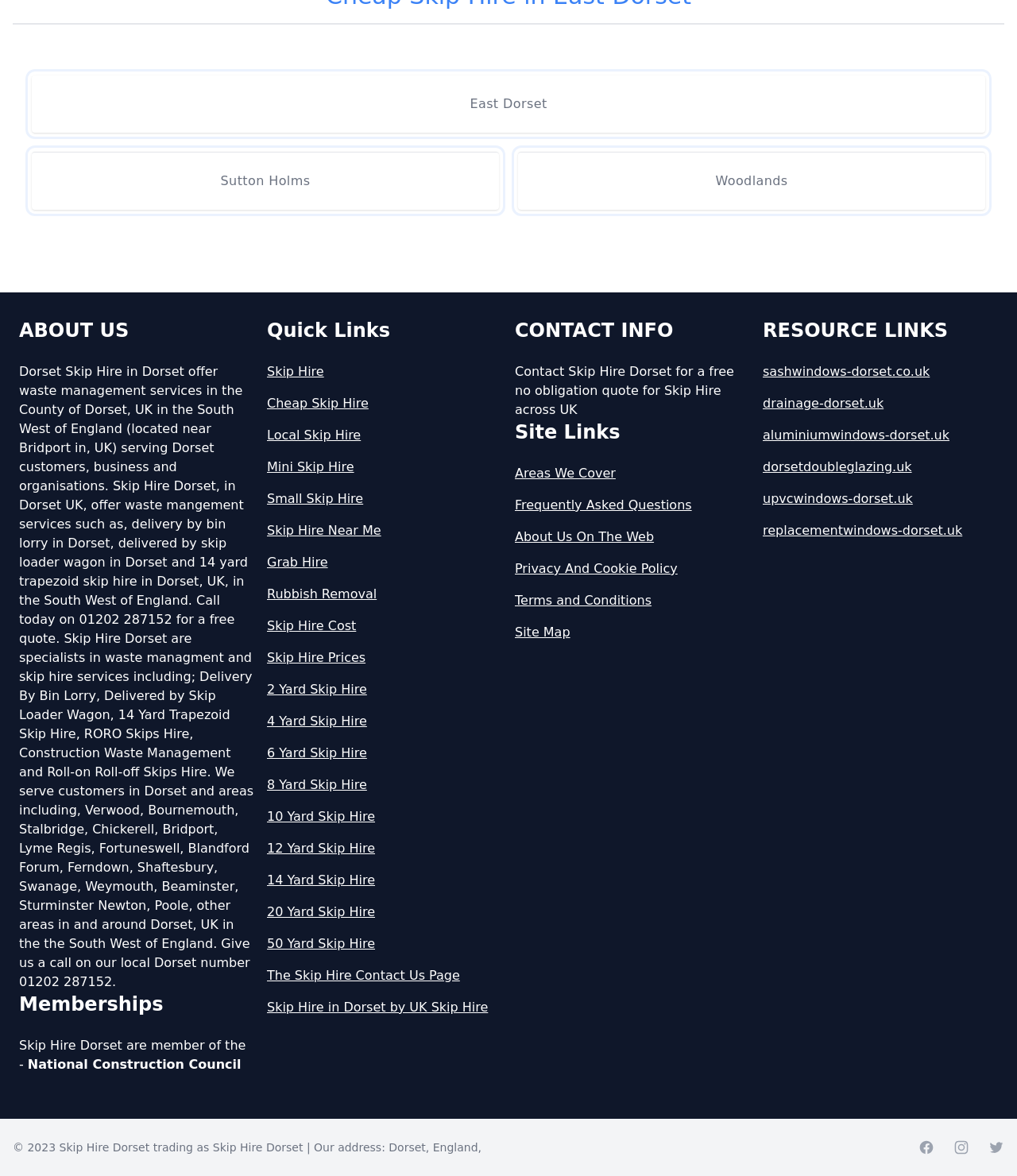Please identify the bounding box coordinates of the element's region that I should click in order to complete the following instruction: "View 'Facebook page'". The bounding box coordinates consist of four float numbers between 0 and 1, i.e., [left, top, right, bottom].

[0.903, 0.969, 0.919, 0.982]